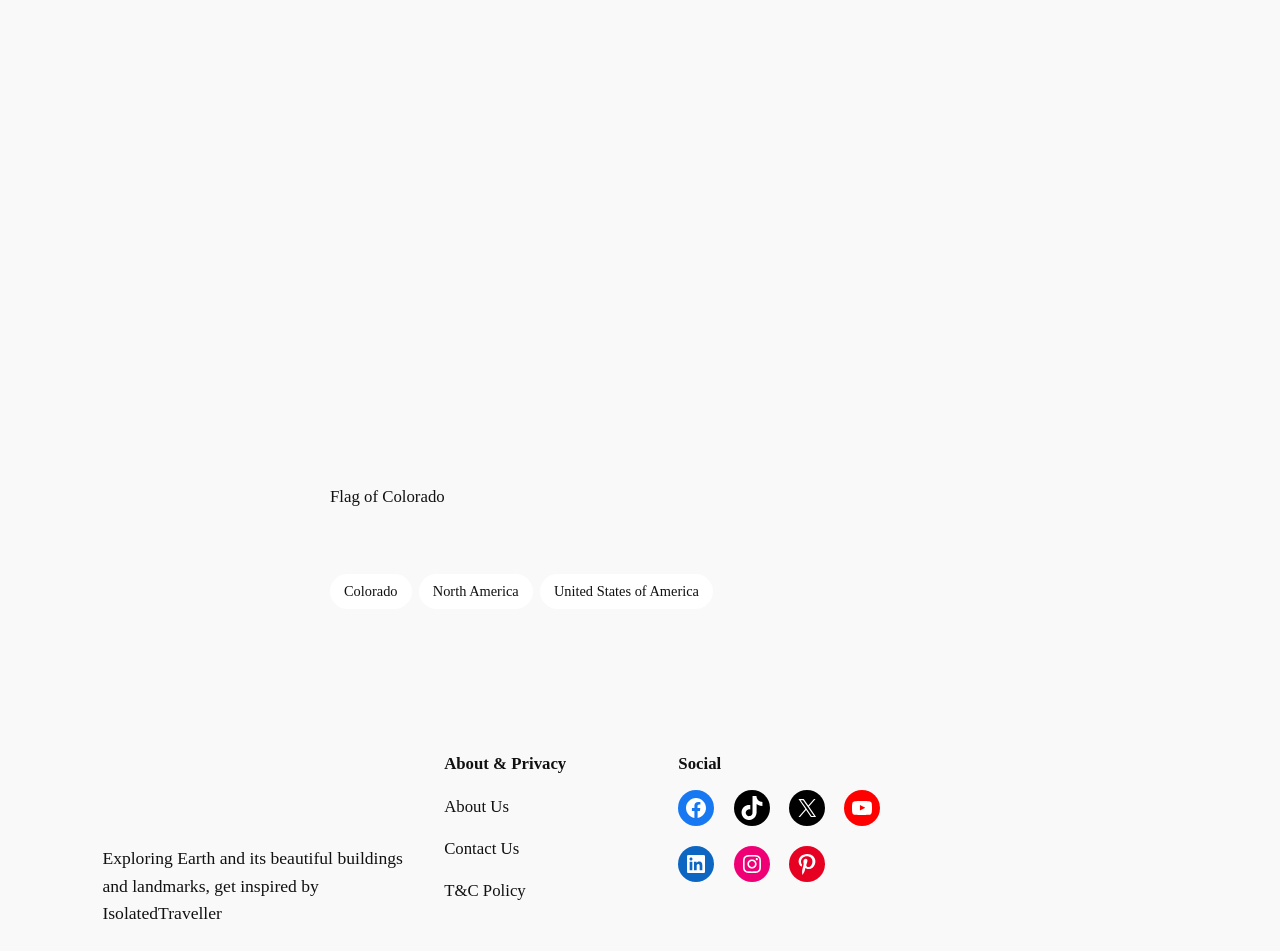Select the bounding box coordinates of the element I need to click to carry out the following instruction: "Visit Isolated Traveller".

[0.08, 0.793, 0.25, 0.869]